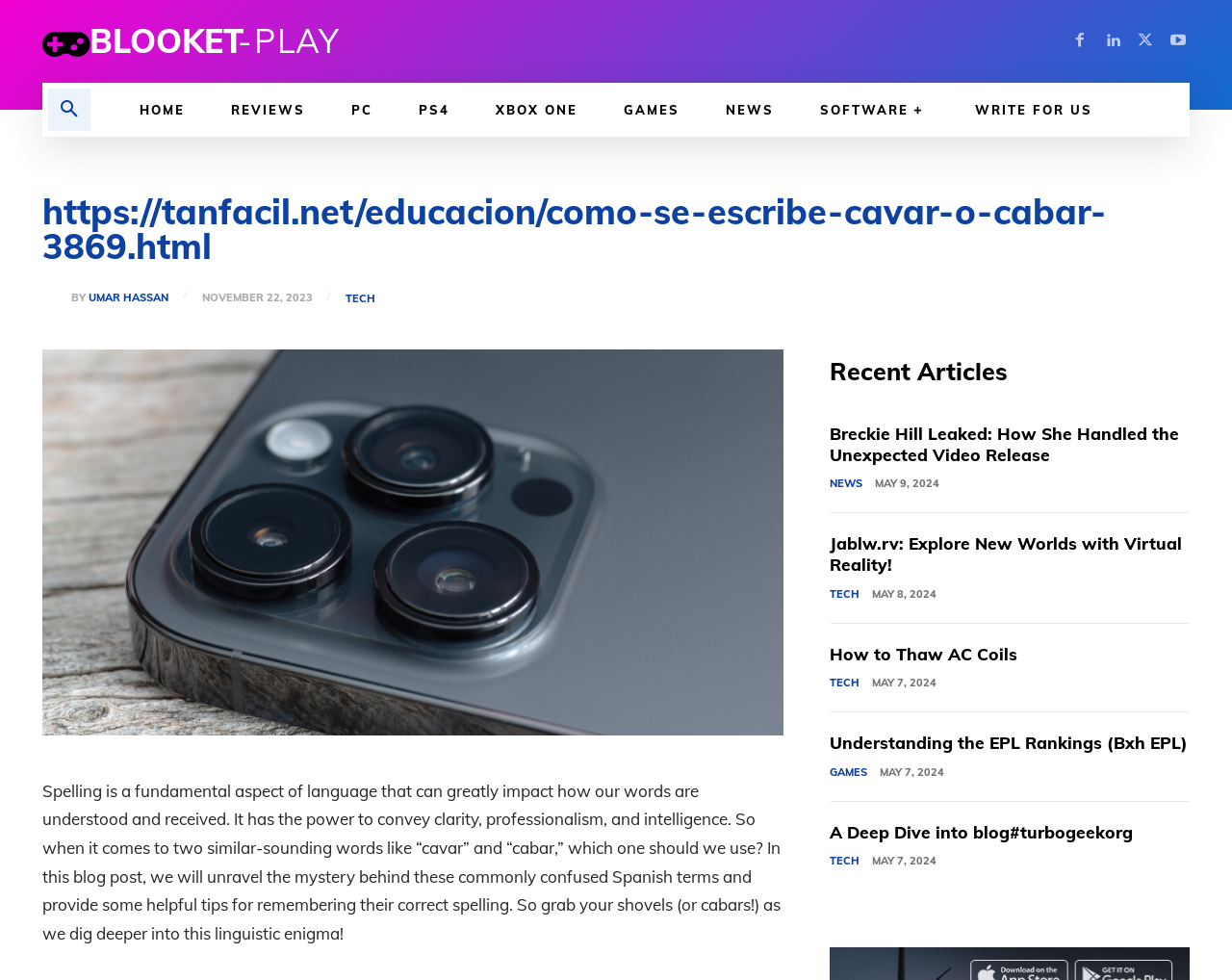Please identify the bounding box coordinates of the clickable element to fulfill the following instruction: "Search for something". The coordinates should be four float numbers between 0 and 1, i.e., [left, top, right, bottom].

[0.039, 0.09, 0.073, 0.134]